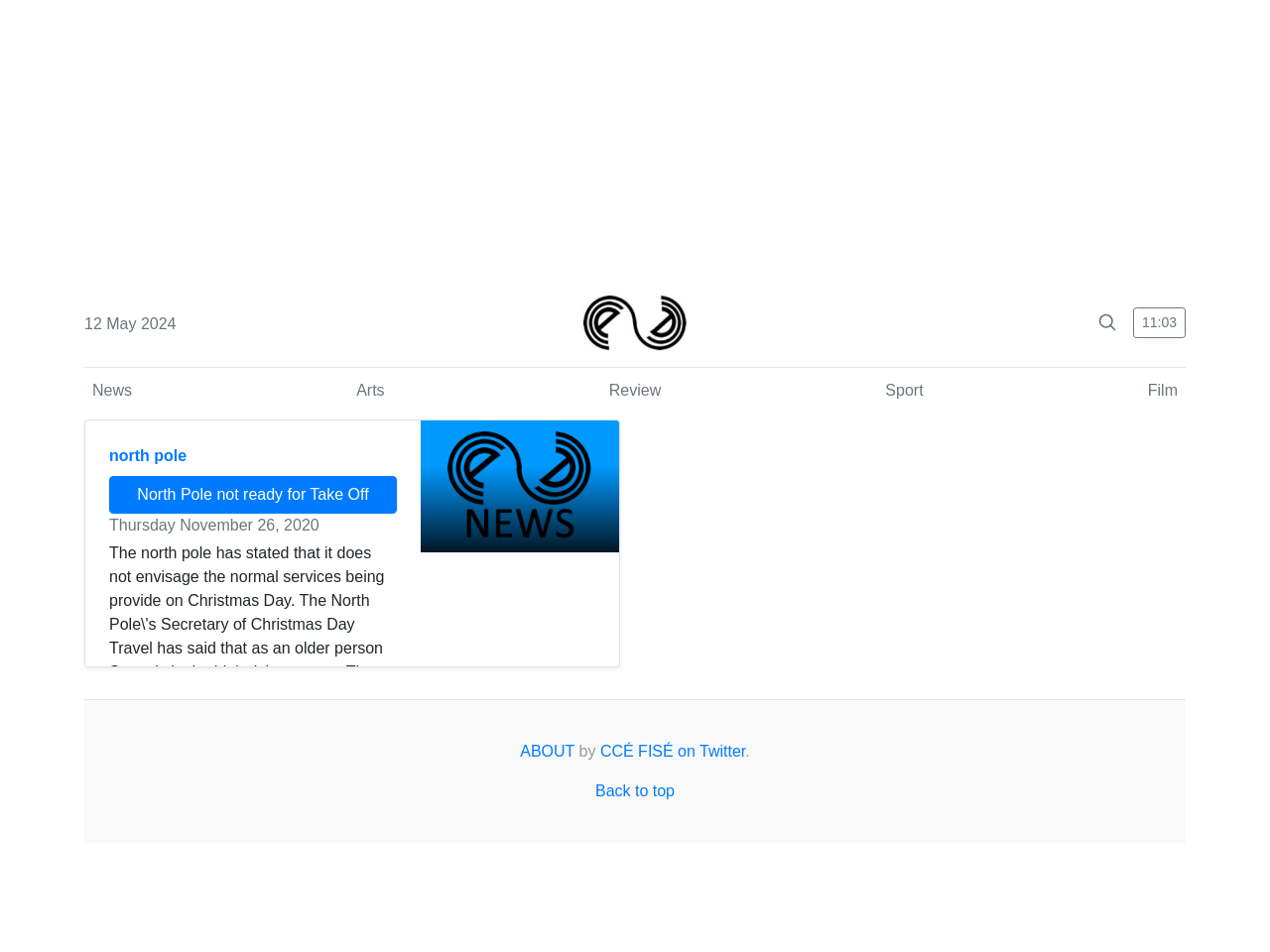Determine the bounding box coordinates of the region I should click to achieve the following instruction: "Back to top". Ensure the bounding box coordinates are four float numbers between 0 and 1, i.e., [left, top, right, bottom].

[0.469, 0.822, 0.531, 0.84]